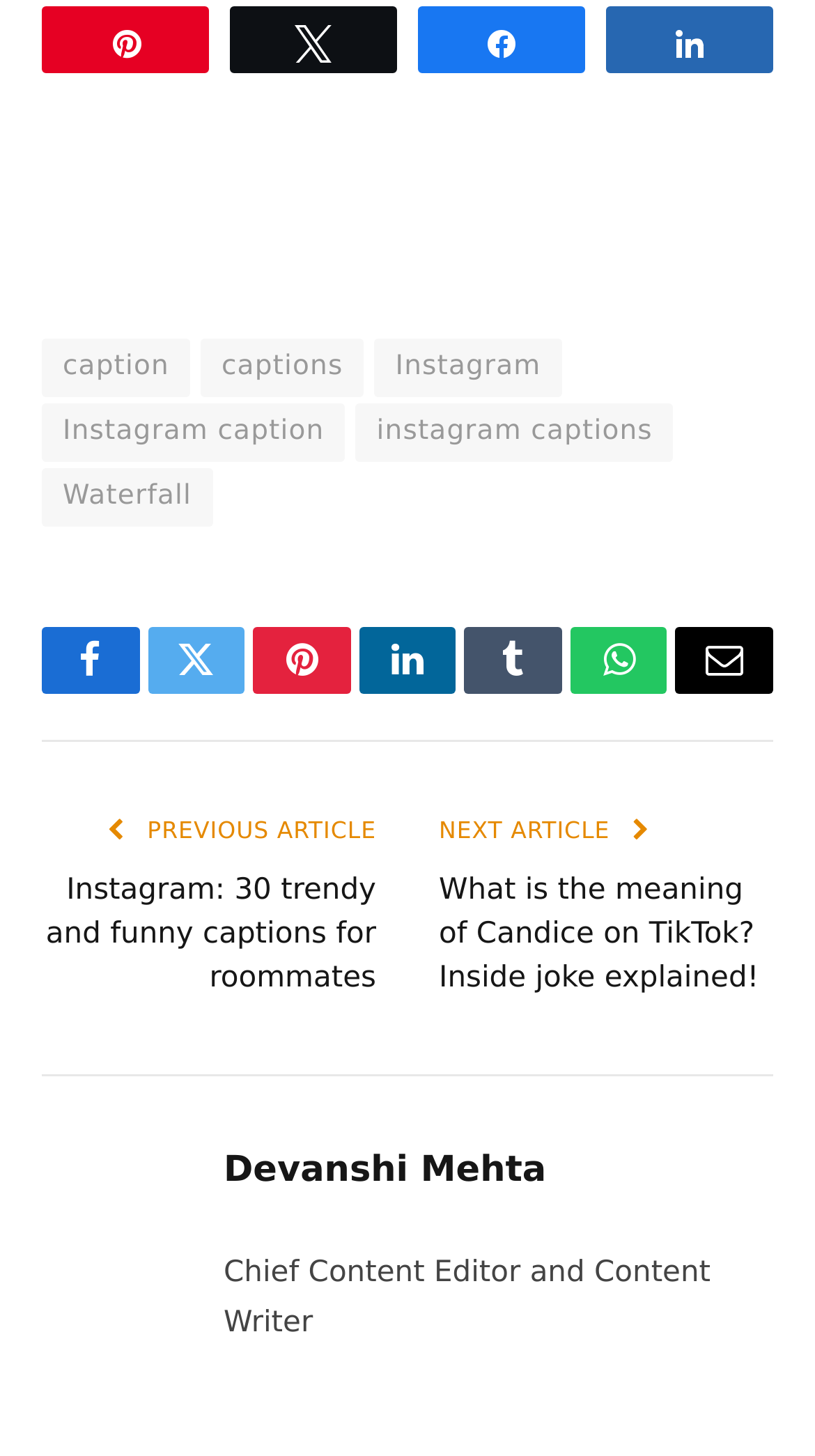Identify the bounding box coordinates of the region that should be clicked to execute the following instruction: "Check the author's profile".

[0.274, 0.79, 0.67, 0.819]